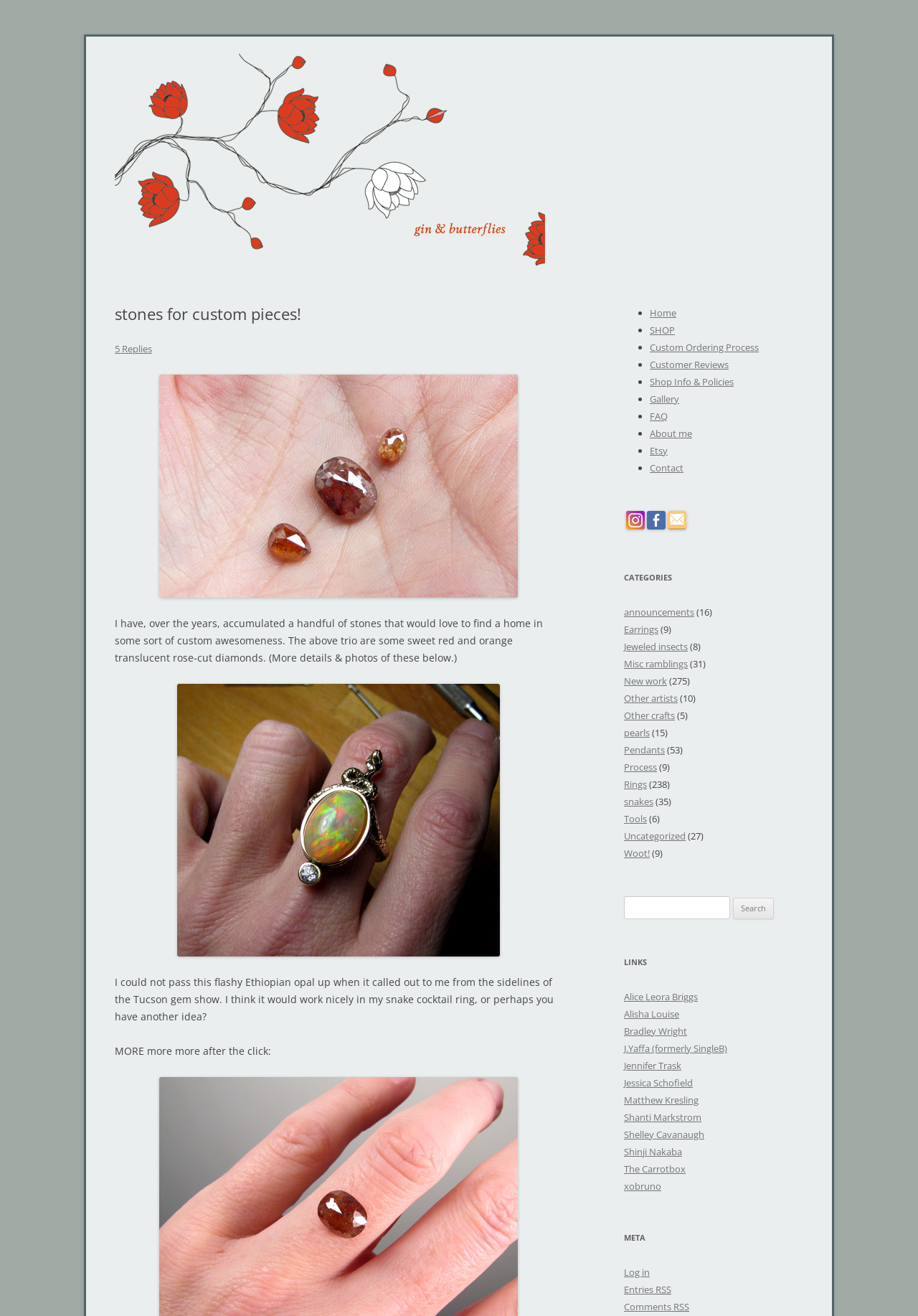Identify the bounding box for the UI element described as: "Syllidae Grube, 1850". Ensure the coordinates are four float numbers between 0 and 1, formatted as [left, top, right, bottom].

None